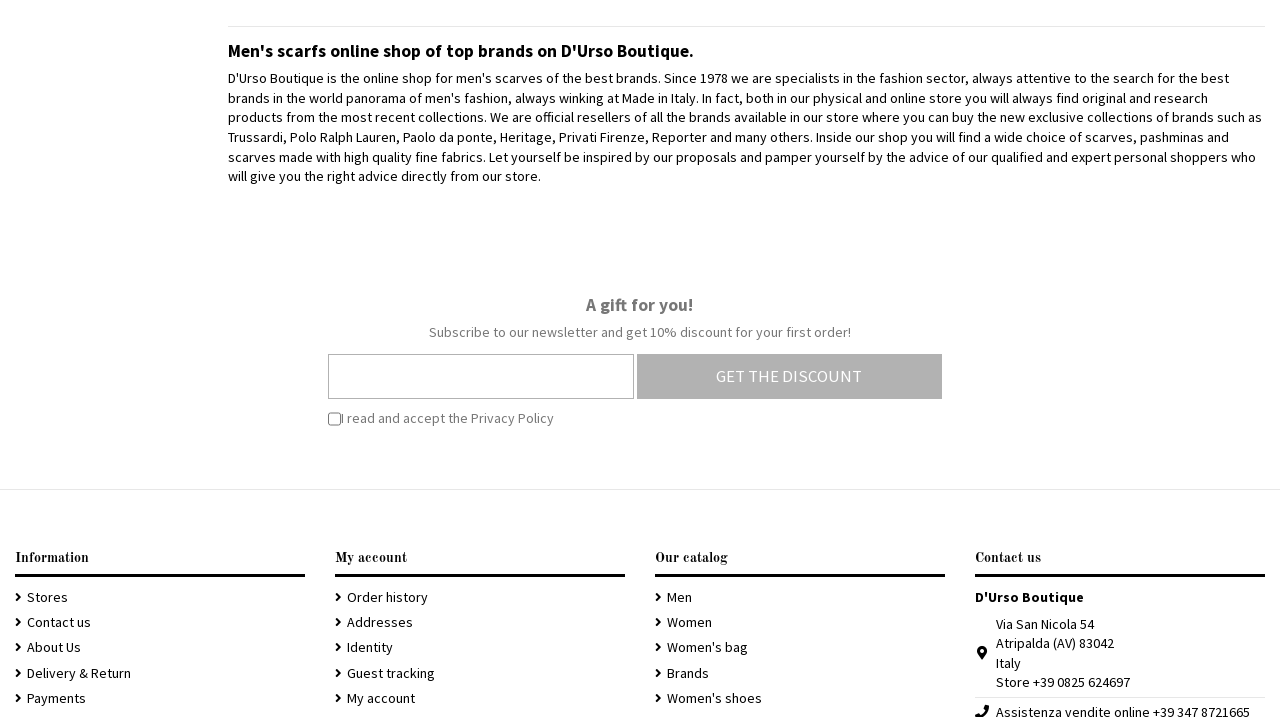Find the coordinates for the bounding box of the element with this description: "Women's bag".

[0.512, 0.89, 0.584, 0.918]